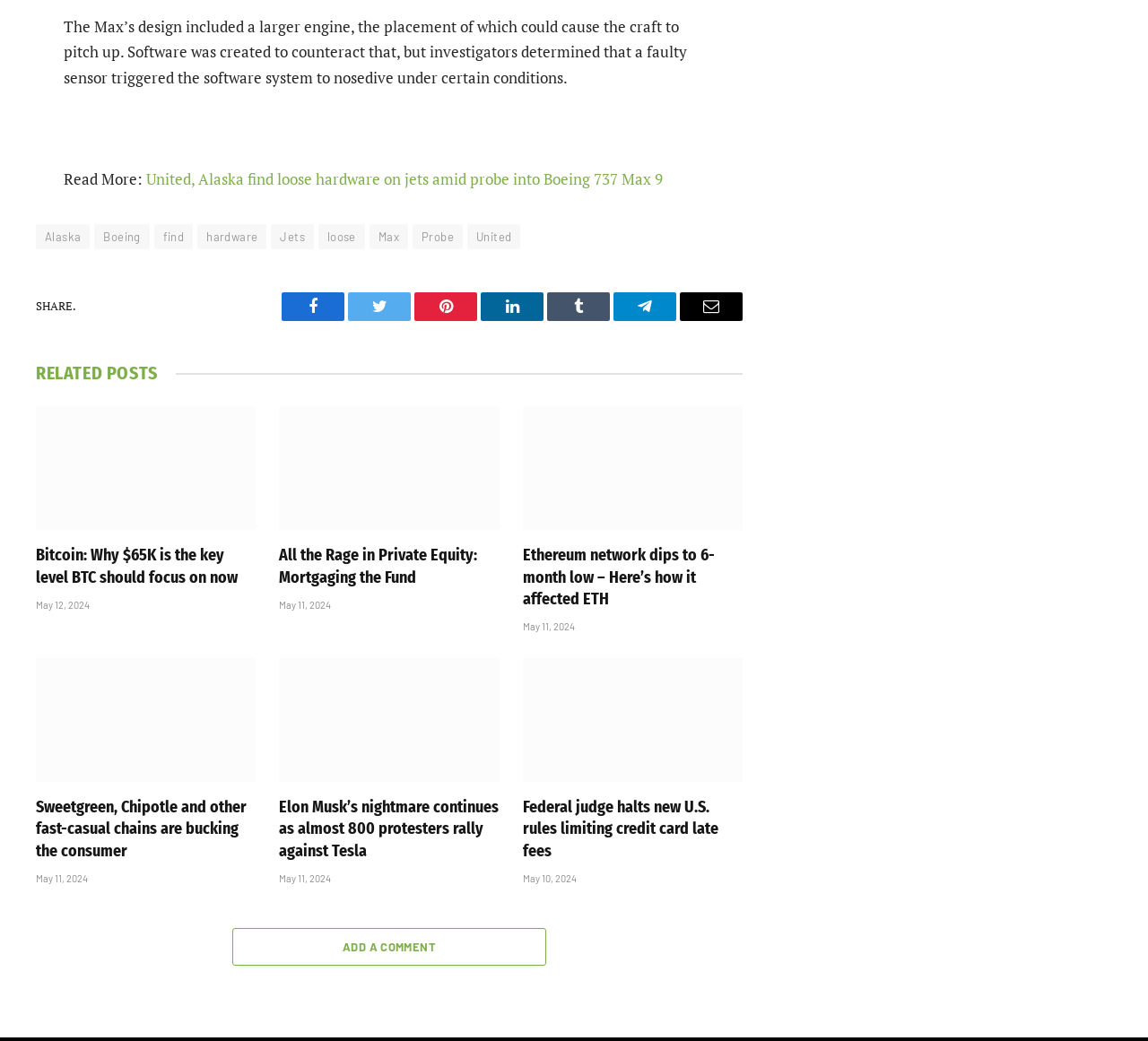How many related posts are there?
Give a thorough and detailed response to the question.

I counted the number of articles under the 'RELATED POSTS' heading, and there are 4 articles.